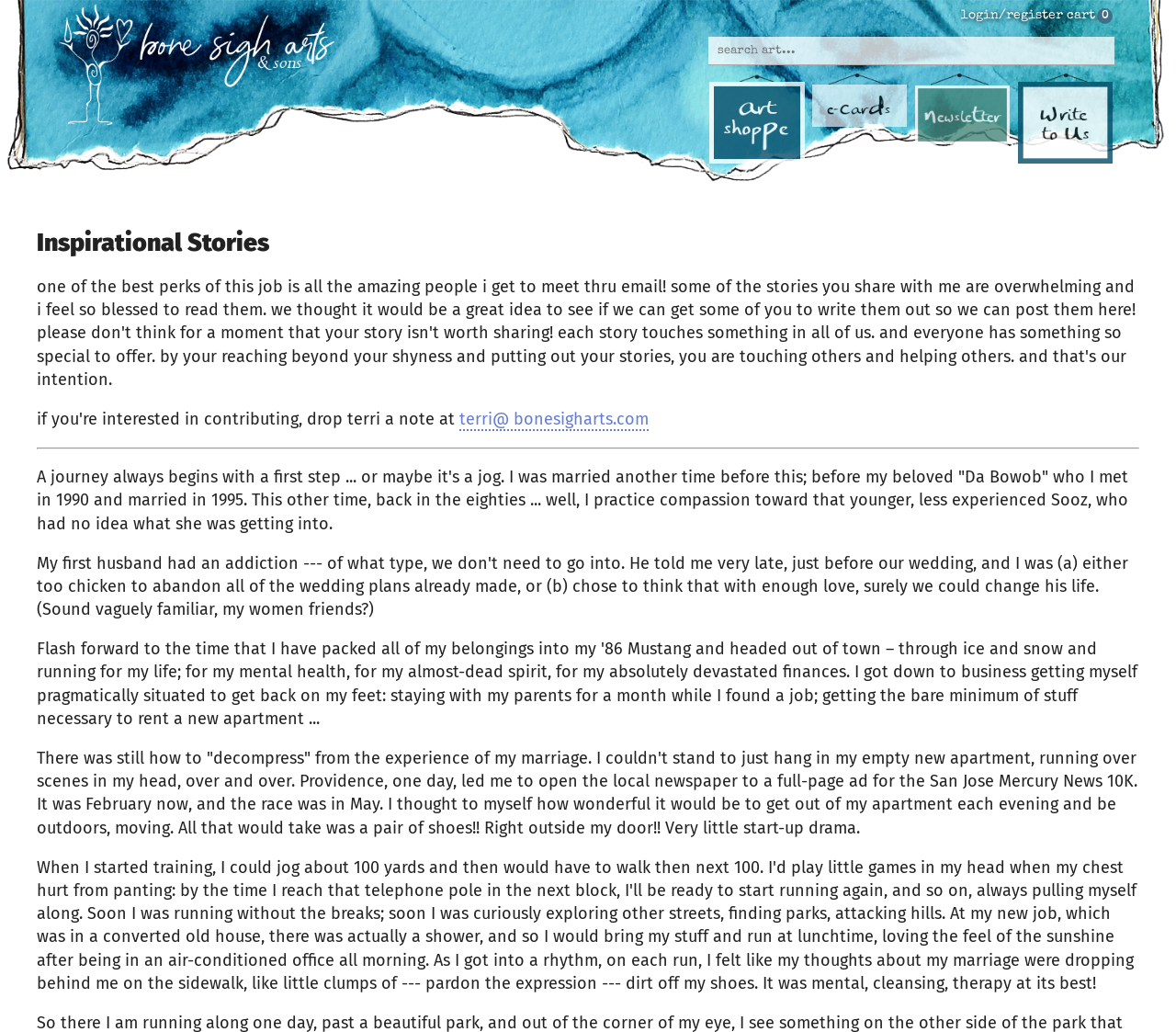What is the website's name?
Answer the question with a thorough and detailed explanation.

The website's name can be found in the top-left corner of the webpage, where it says 'Bone Sigh Arts' in a link format.